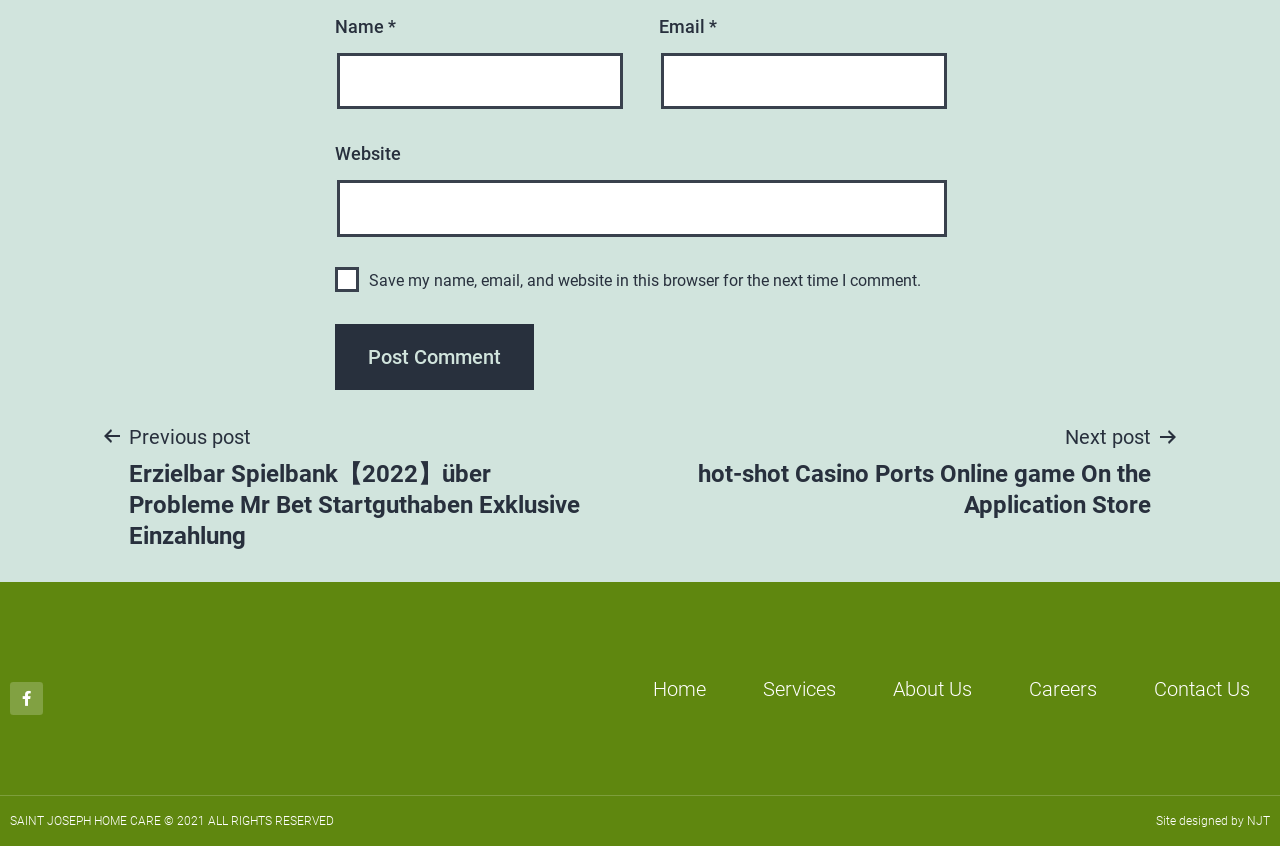What is the purpose of the checkbox?
Provide a concise answer using a single word or phrase based on the image.

Save comment info